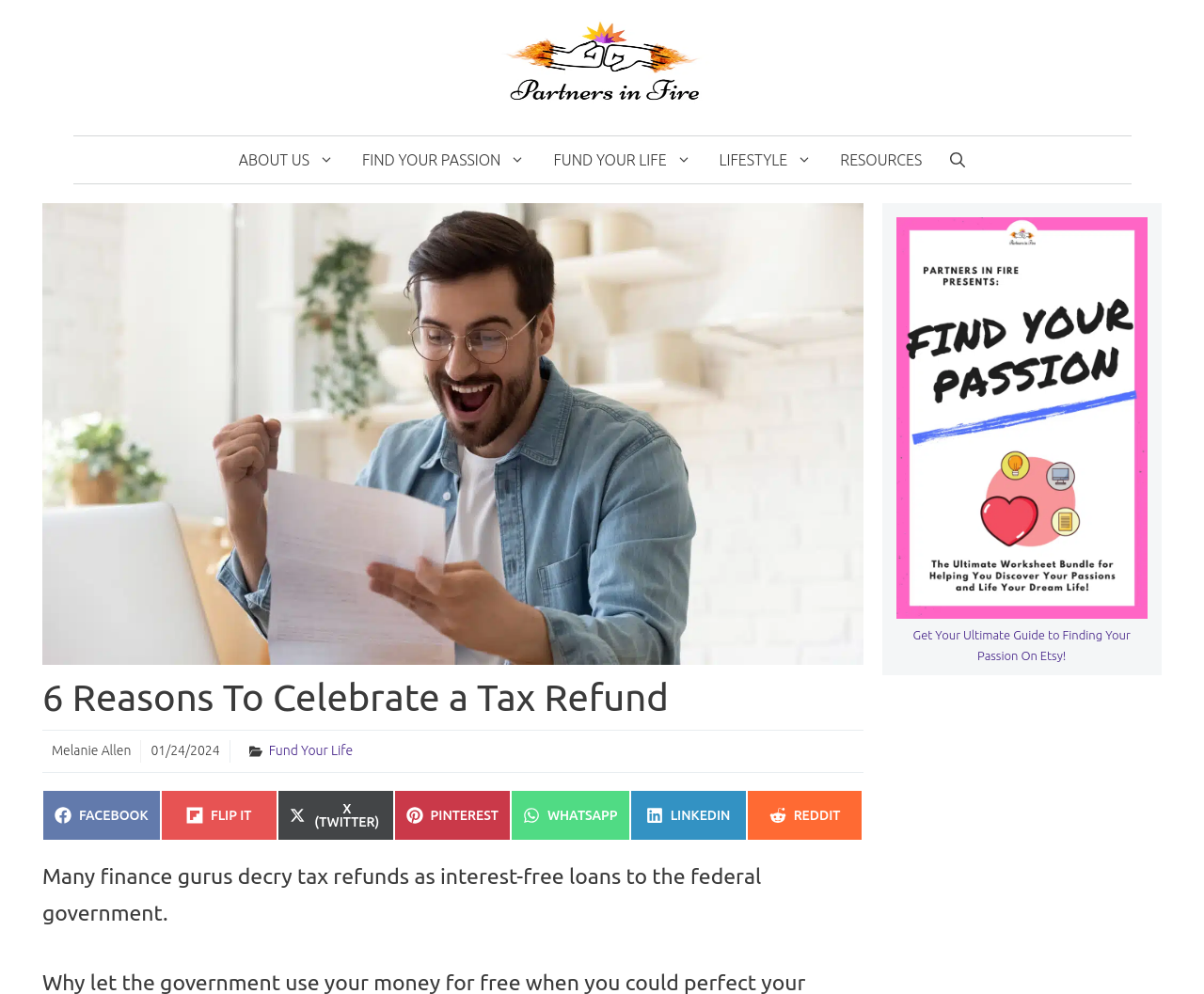Respond to the question below with a single word or phrase:
What is the author's name?

Melanie Allen